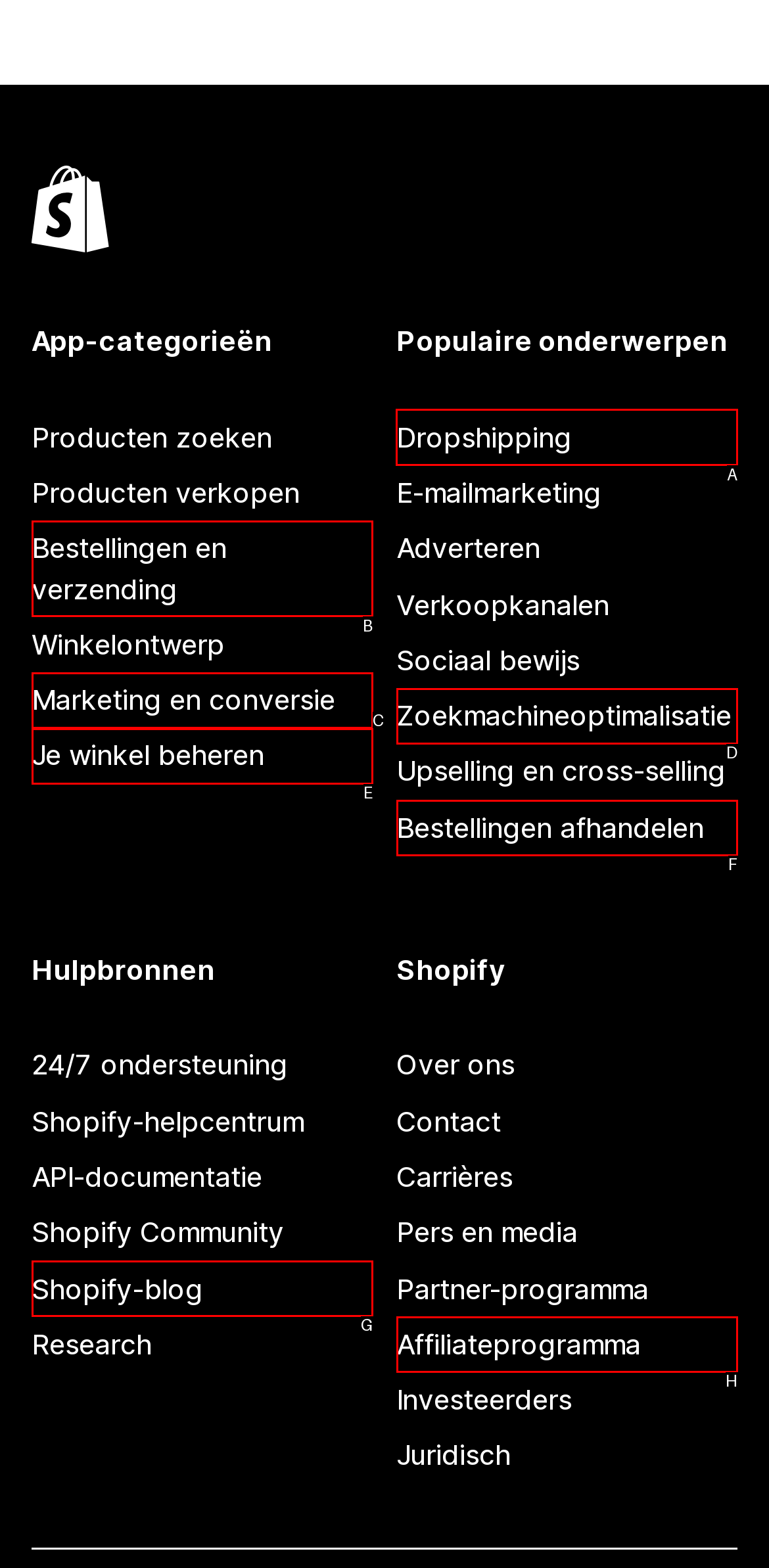To execute the task: Learn about dropshipping, which one of the highlighted HTML elements should be clicked? Answer with the option's letter from the choices provided.

A